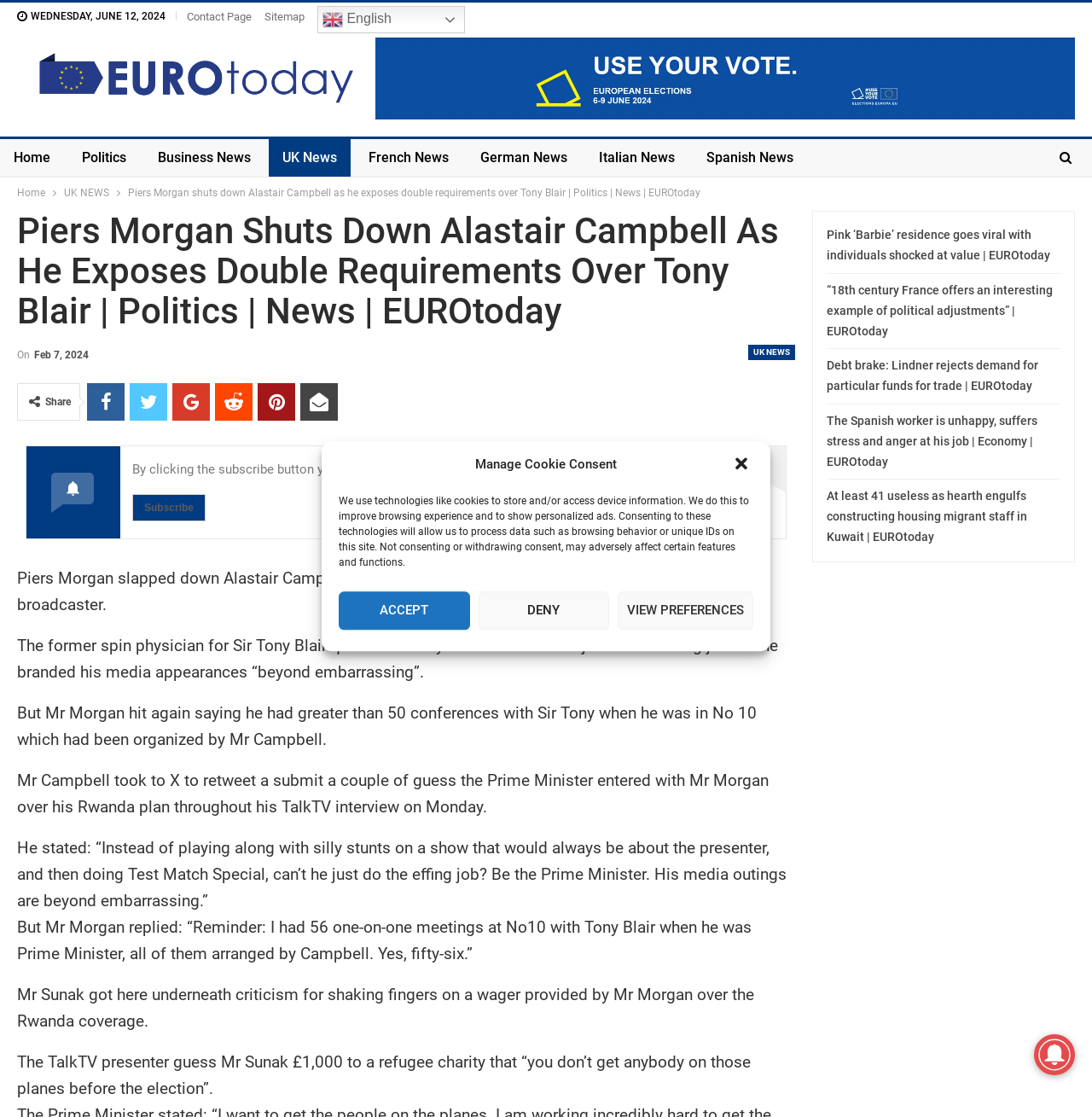Determine the main headline of the webpage and provide its text.

Piers Morgan Shuts Down Alastair Campbell As He Exposes Double Requirements Over Tony Blair | Politics | News | EUROtoday